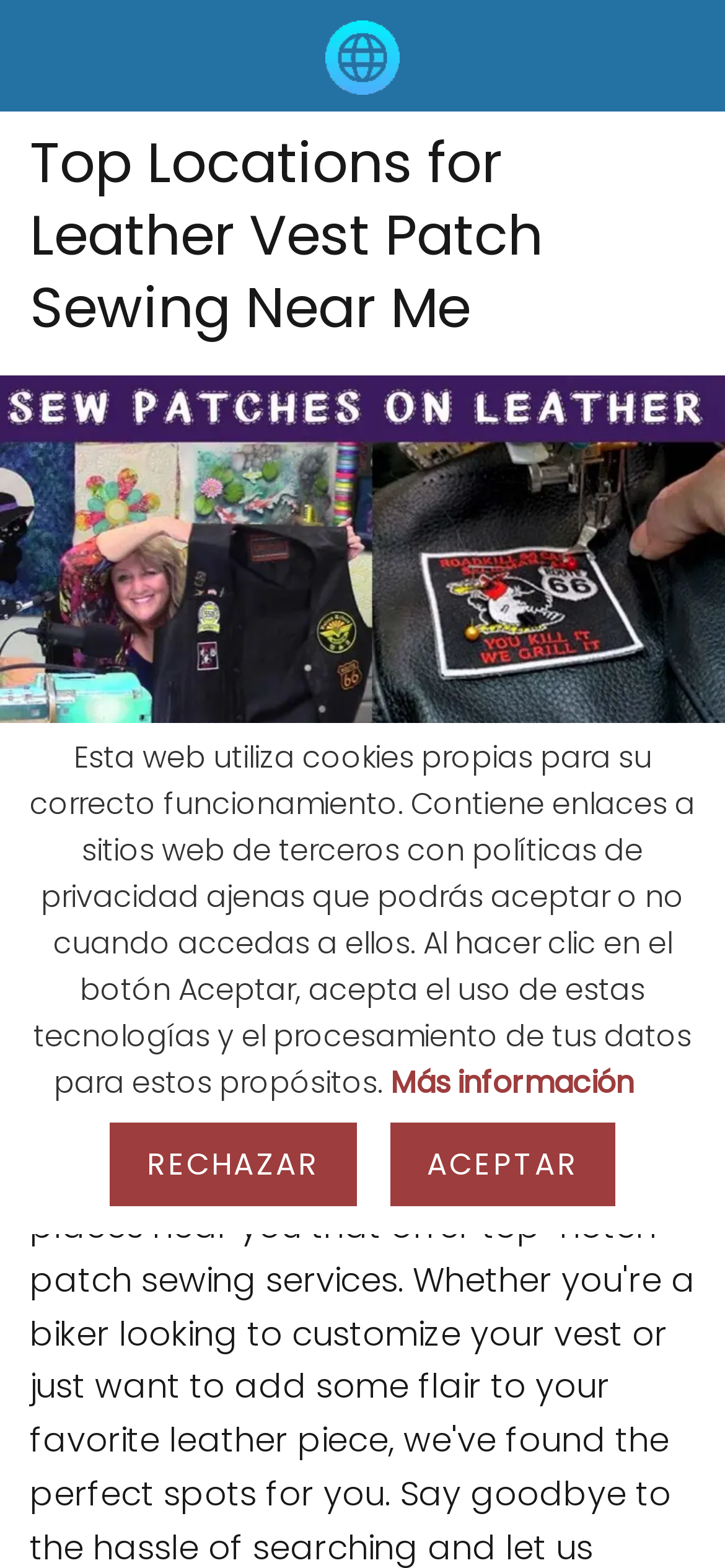What is the tone of the cookie notification text?
Using the image as a reference, answer the question with a short word or phrase.

Informative